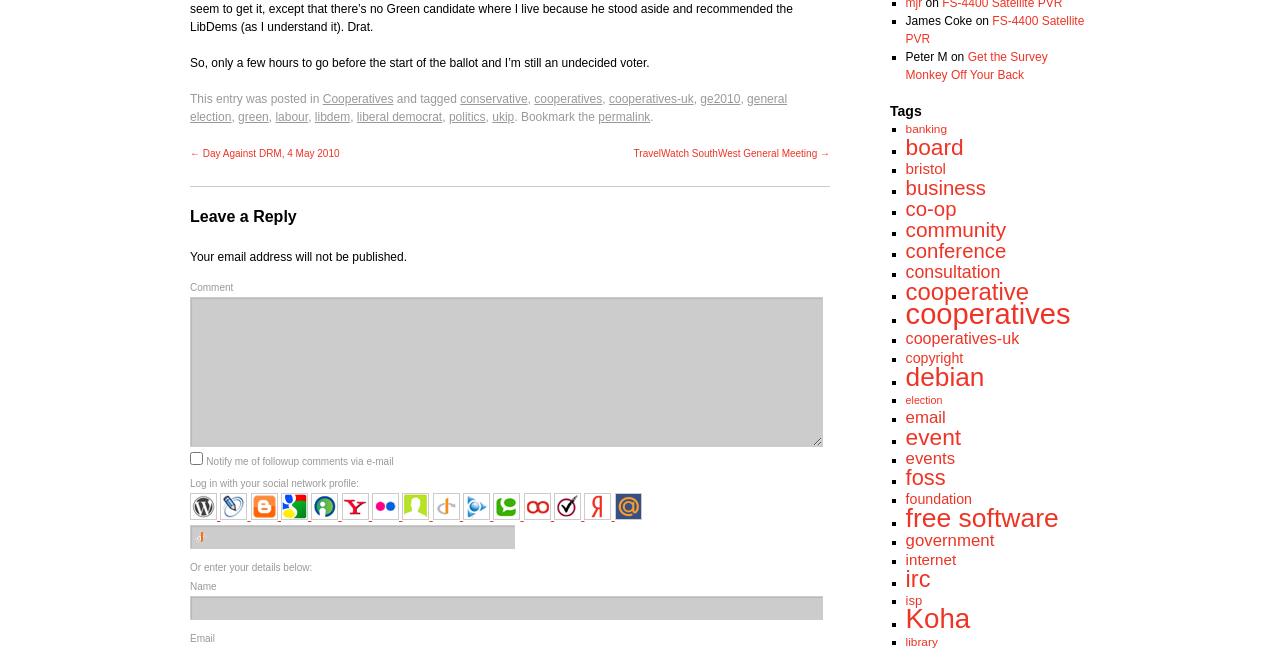Give the bounding box coordinates for the element described by: "TravelWatch SouthWest General Meeting →".

[0.495, 0.228, 0.648, 0.245]